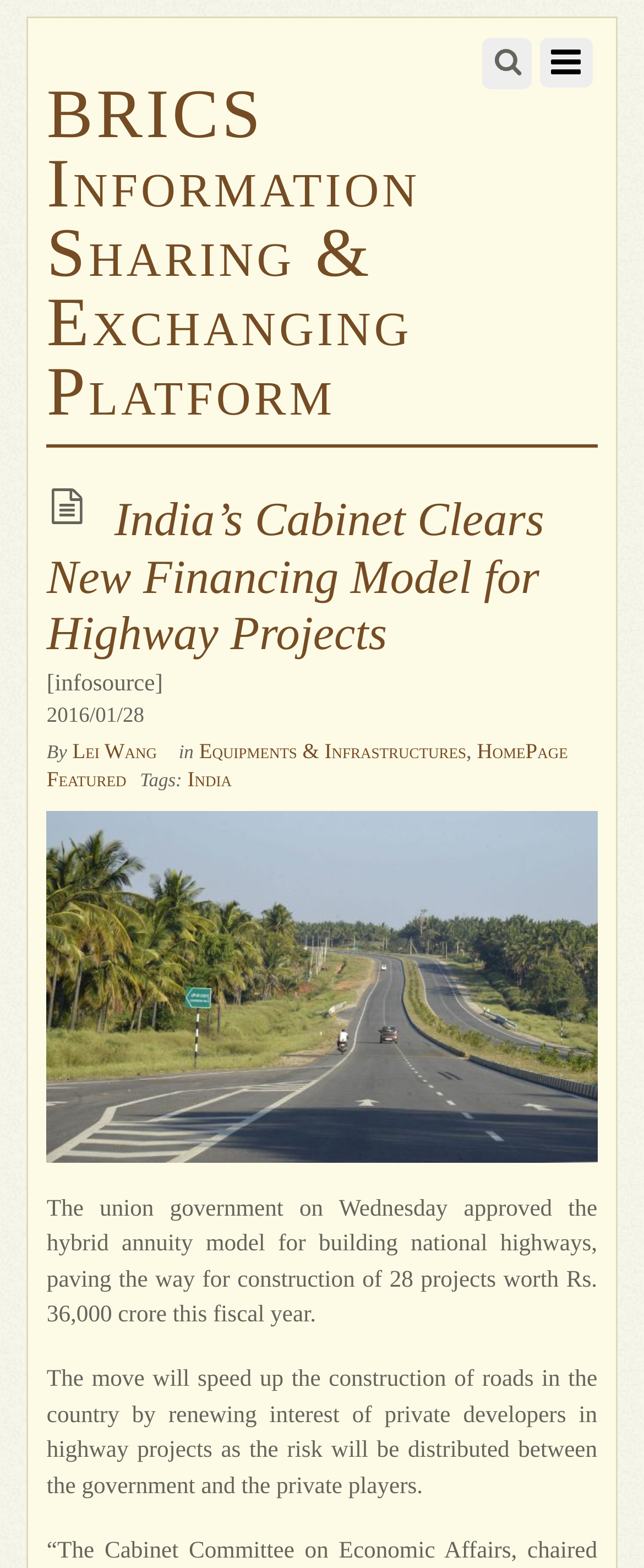Identify the bounding box coordinates of the element that should be clicked to fulfill this task: "Search for a topic". The coordinates should be provided as four float numbers between 0 and 1, i.e., [left, top, right, bottom].

[0.748, 0.024, 0.825, 0.057]